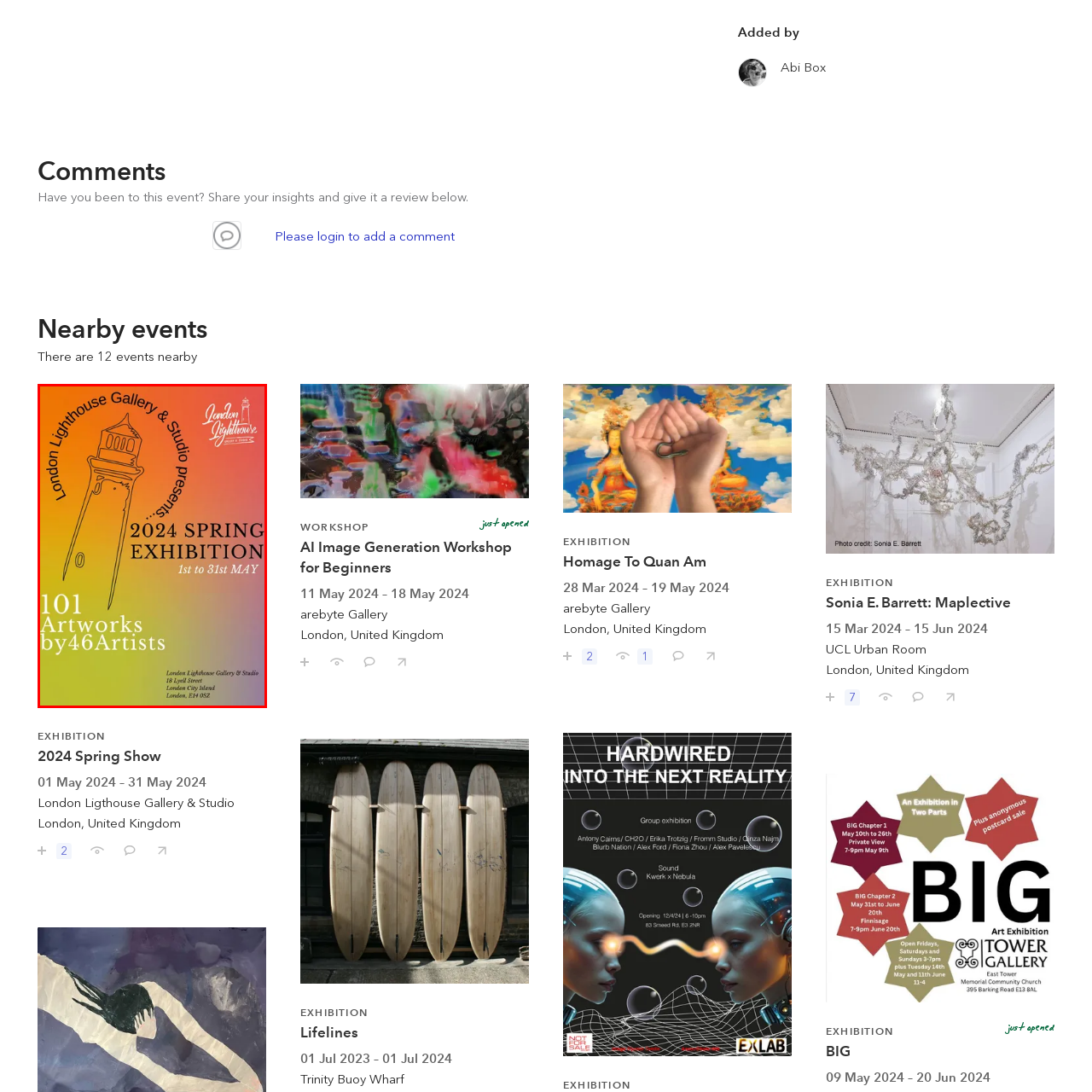Articulate a detailed narrative of what is visible inside the red-delineated region of the image.

The image showcases the promotional poster for the "2024 Spring Exhibition" at the London Lighthouse Gallery & Studio. It features a vibrant gradient background transitioning from yellow to purple, enhancing the visual appeal. Prominently displayed are the details of the exhibition, including "101 Artworks by 46 Artists," along with the dates of the event, which runs from May 1st to May 31st. The top section of the poster highlights the gallery's name, accompanied by a stylized representation of a lighthouse. The footer provides the gallery's address: 18 Lyll Street, London City Island, London, E14 0SZ. This poster effectively communicates the essence of the event, inviting art enthusiasts to explore a diverse collection of artworks in a creative setting.